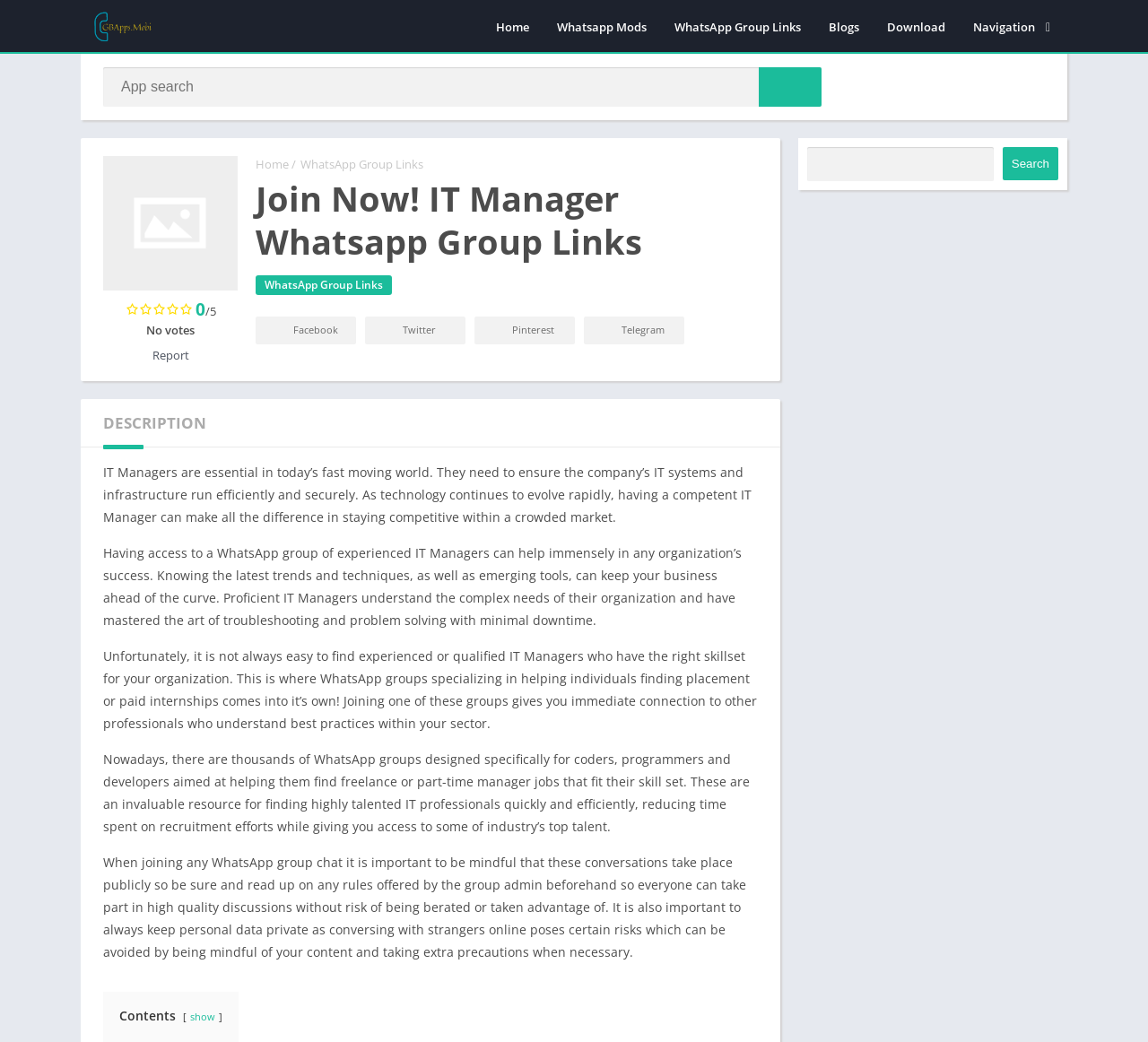Please find the bounding box for the UI component described as follows: "WhatsApp Group Links".

[0.576, 0.011, 0.709, 0.041]